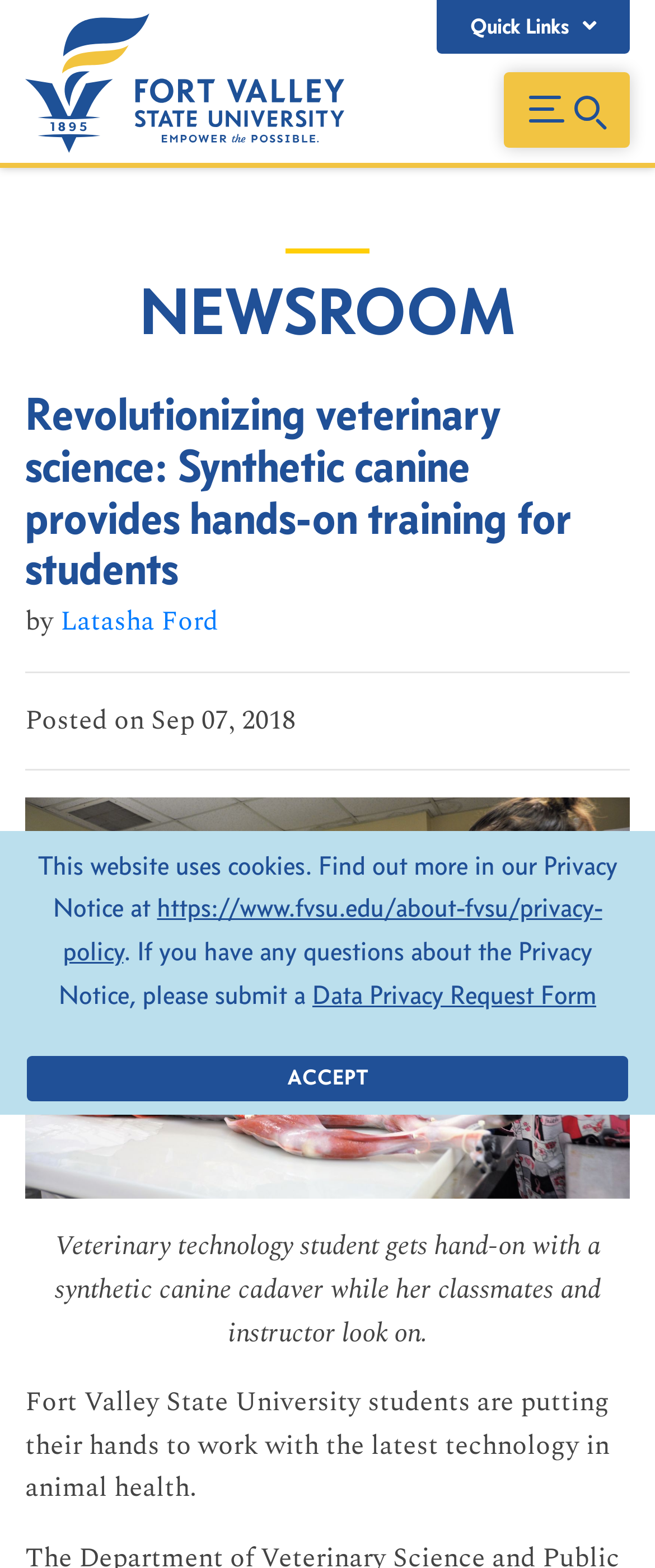Answer the question with a single word or phrase: 
What is the topic of the news article?

Veterinary science